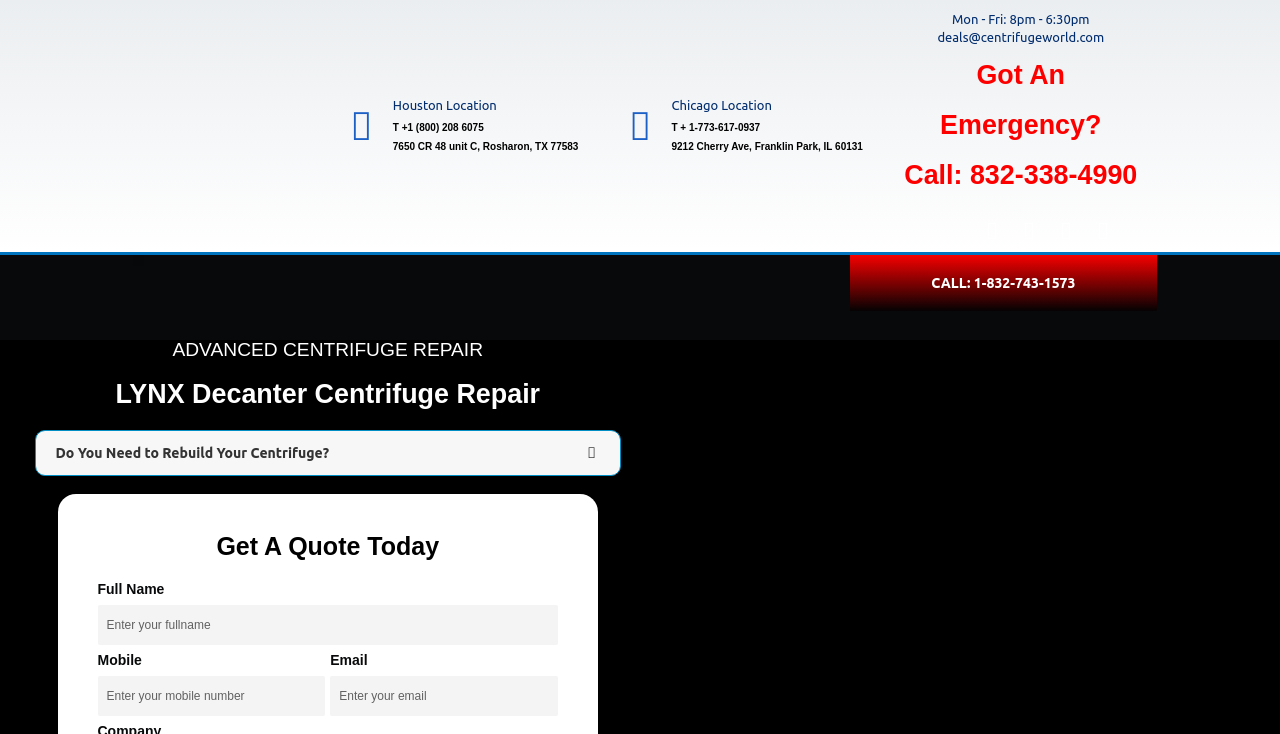Specify the bounding box coordinates of the element's region that should be clicked to achieve the following instruction: "Call the Houston location". The bounding box coordinates consist of four float numbers between 0 and 1, in the format [left, top, right, bottom].

[0.307, 0.166, 0.378, 0.181]